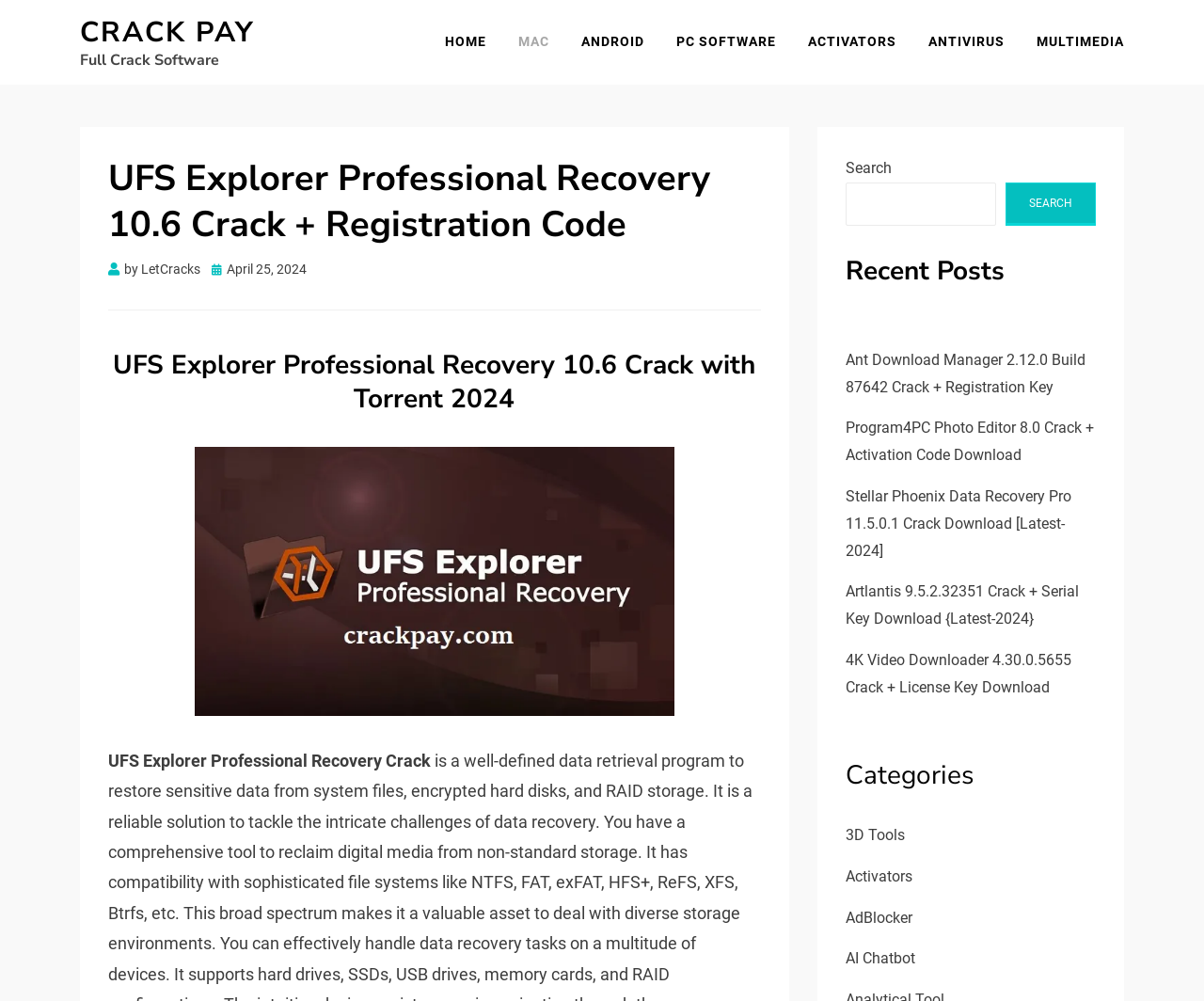Find the UI element described as: "aria-label="Share on Twitter"" and predict its bounding box coordinates. Ensure the coordinates are four float numbers between 0 and 1, [left, top, right, bottom].

None